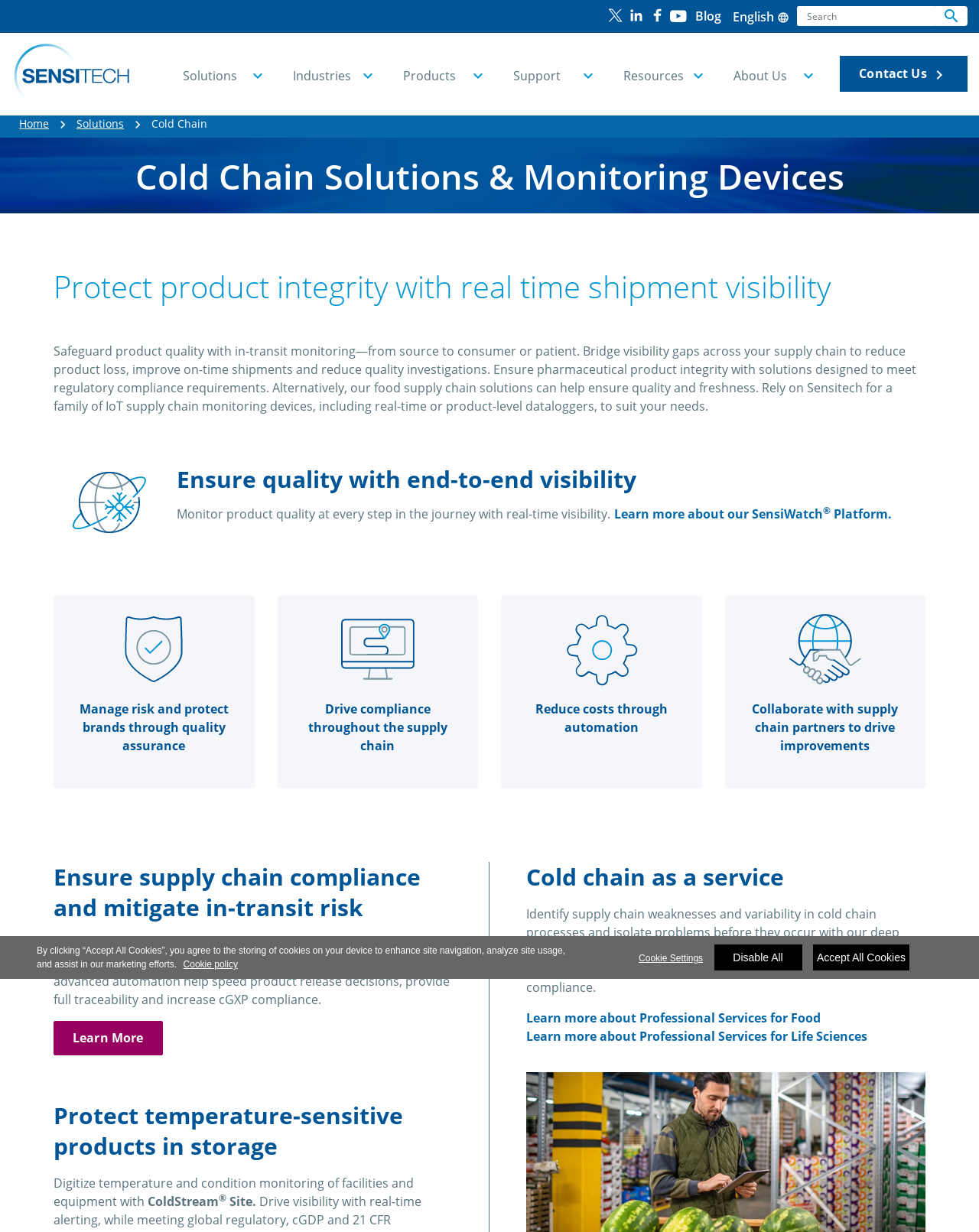With reference to the screenshot, provide a detailed response to the question below:
What is the company name on the top left corner?

I found the company name 'Sensitech' on the top left corner of the webpage, which is also the logo of the company, as indicated by the image with the description 'sensitech-logo'.